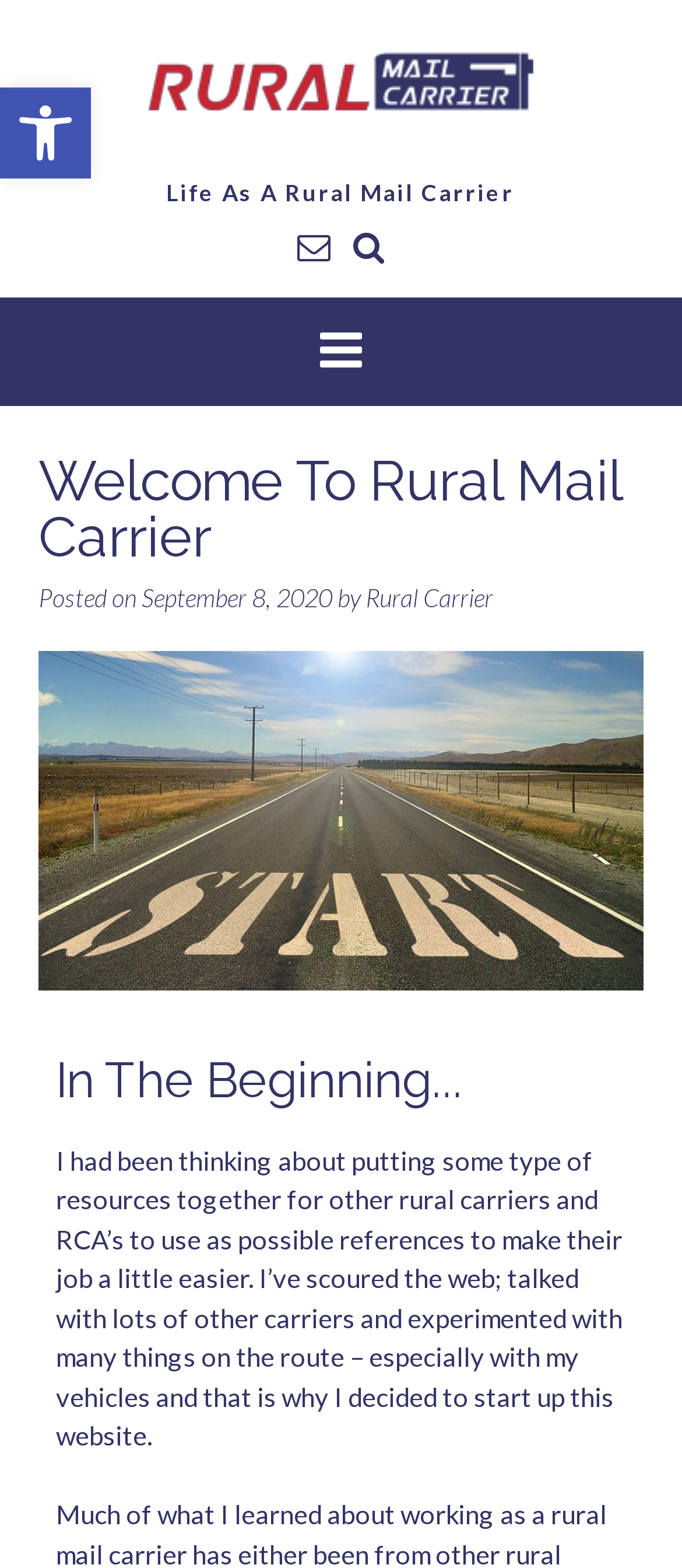Using the description: "September 8, 2020September 23, 2020", determine the UI element's bounding box coordinates. Ensure the coordinates are in the format of four float numbers between 0 and 1, i.e., [left, top, right, bottom].

[0.208, 0.371, 0.487, 0.39]